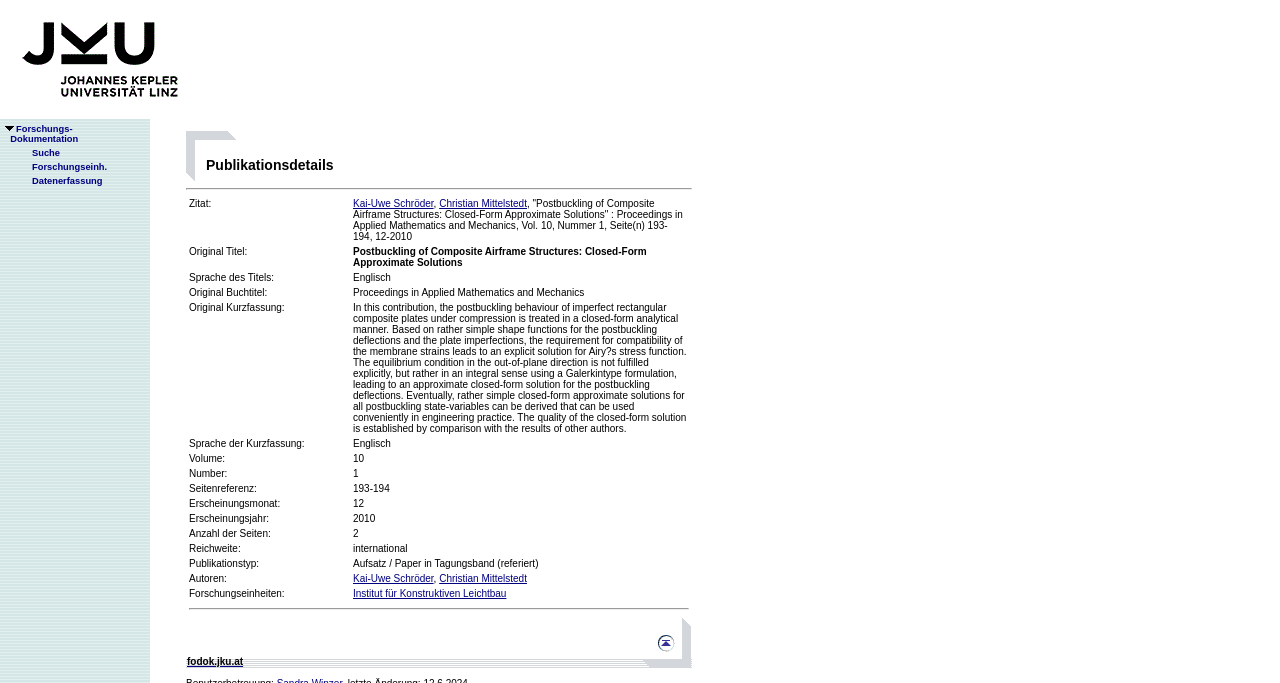What is the volume number of the publication?
Look at the webpage screenshot and answer the question with a detailed explanation.

I found the volume number of the publication by looking at the table with the publication details, where the volume number is listed as 'Volume:' and the value is '10'.